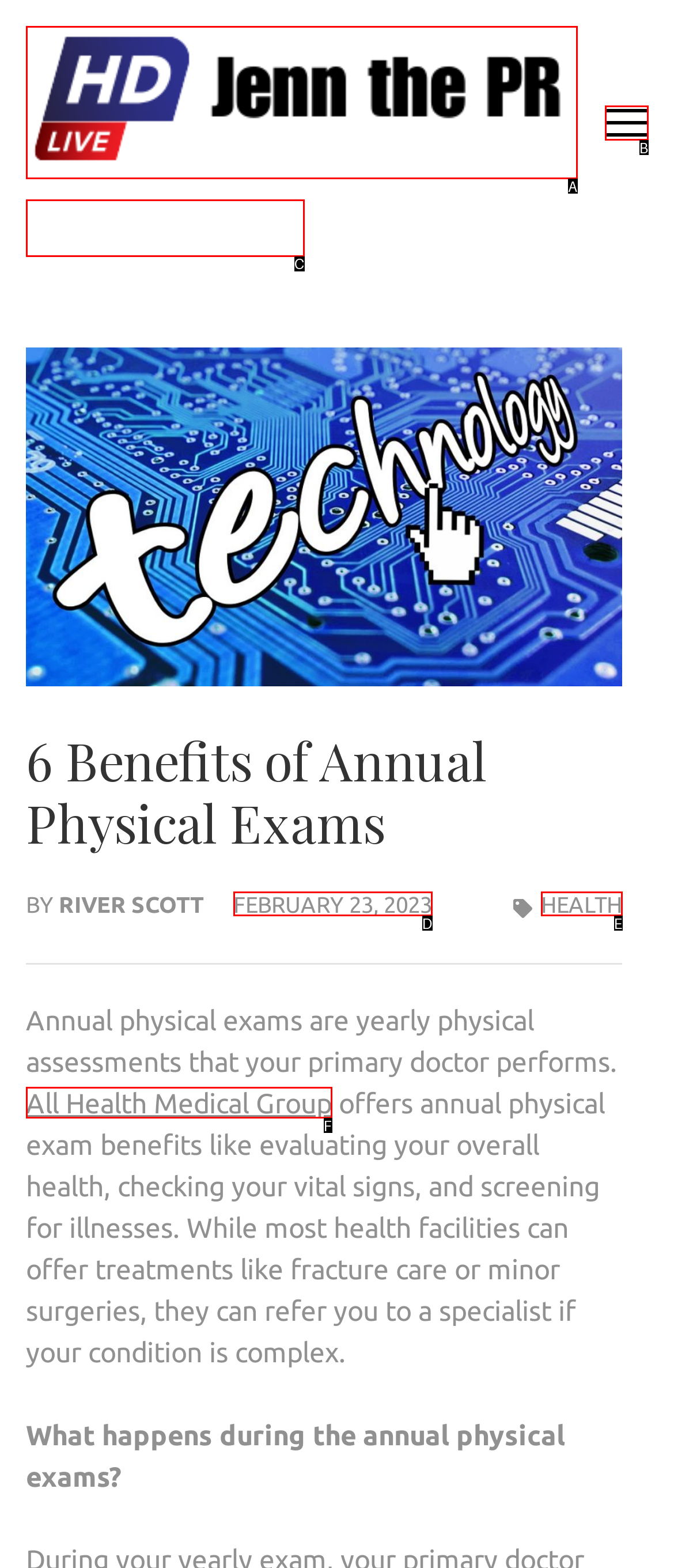Which option aligns with the description: parent_node: JENN THE PR? Respond by selecting the correct letter.

A